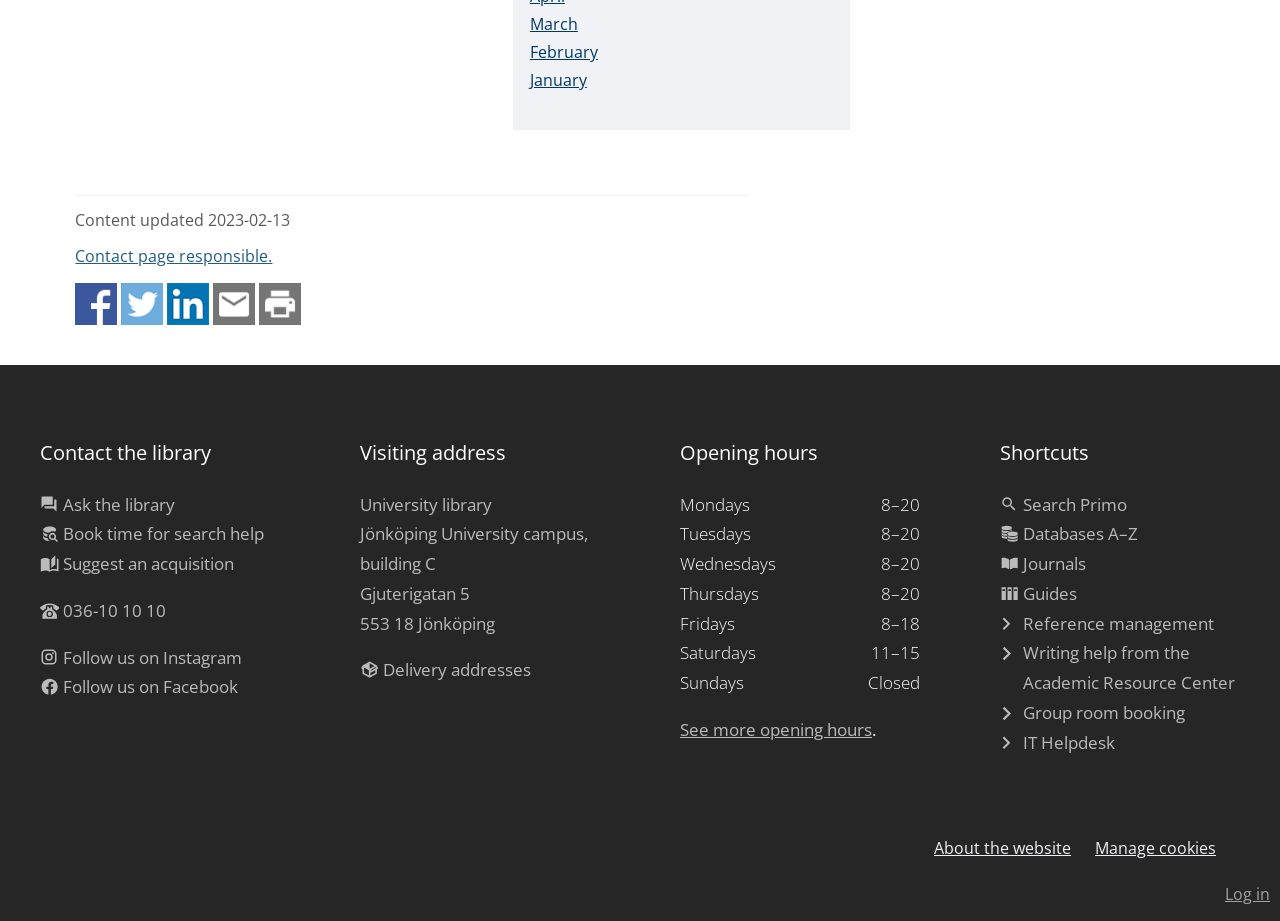What are the opening hours of the library on Fridays?
Observe the image and answer the question with a one-word or short phrase response.

8-18